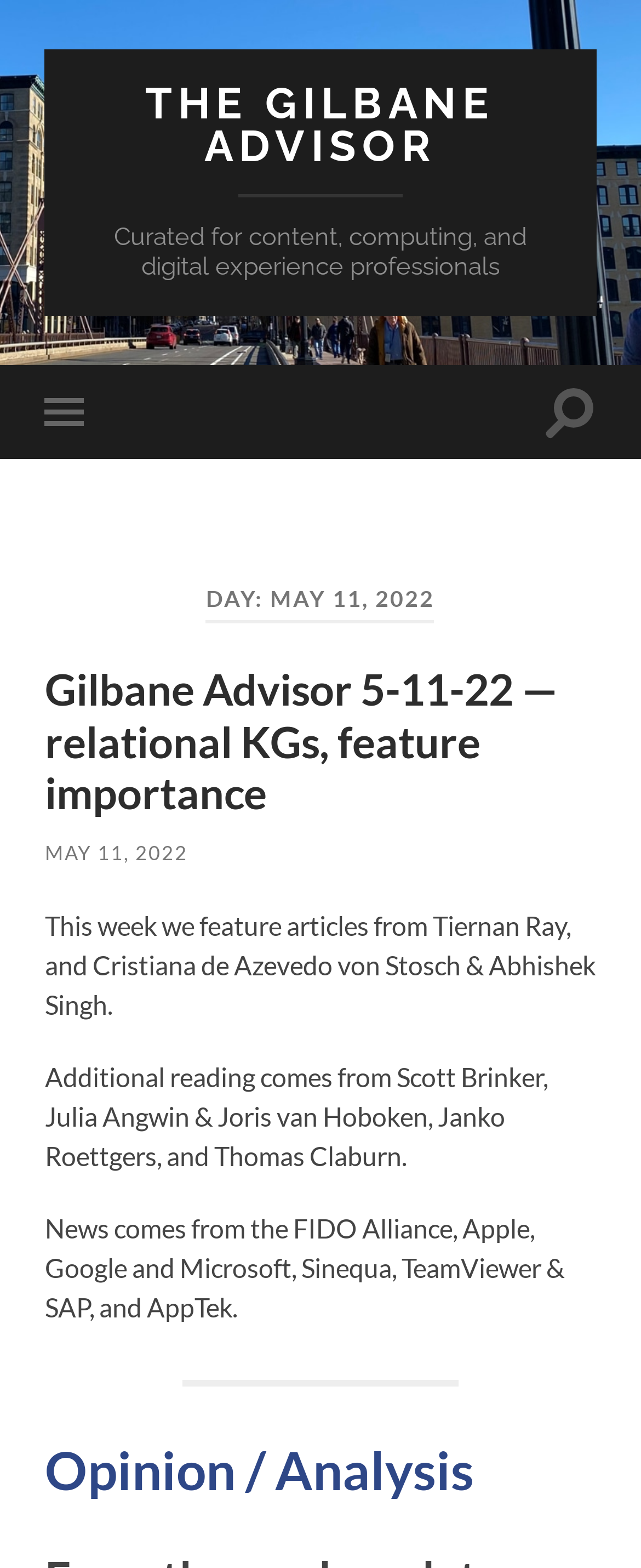What is the category of the article 'Gilbane Advisor 5-11-22 — relational KGs, feature importance'?
Using the image as a reference, answer the question with a short word or phrase.

Opinion / Analysis